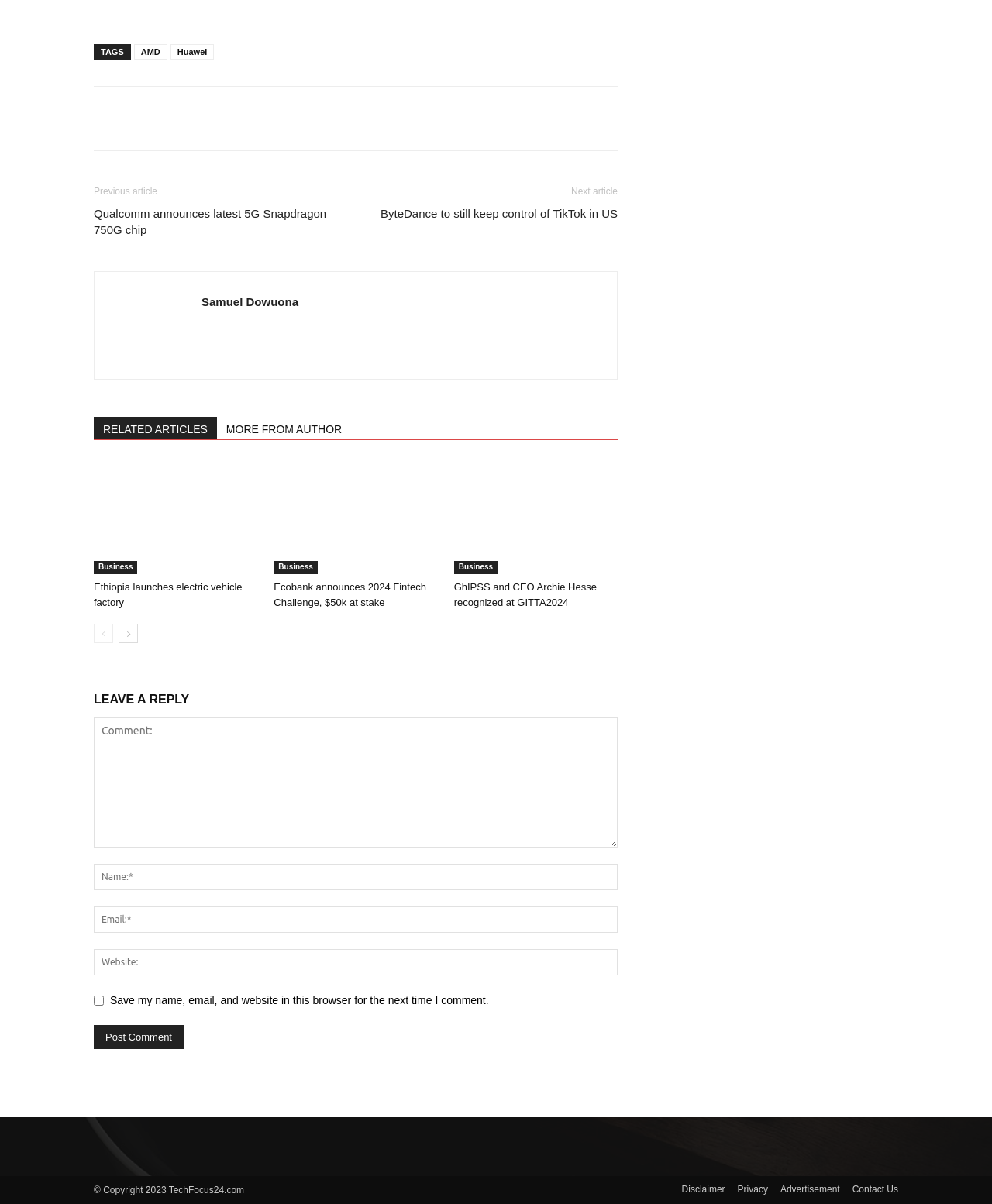Please determine the bounding box coordinates of the clickable area required to carry out the following instruction: "Contact Us". The coordinates must be four float numbers between 0 and 1, represented as [left, top, right, bottom].

[0.859, 0.982, 0.905, 0.993]